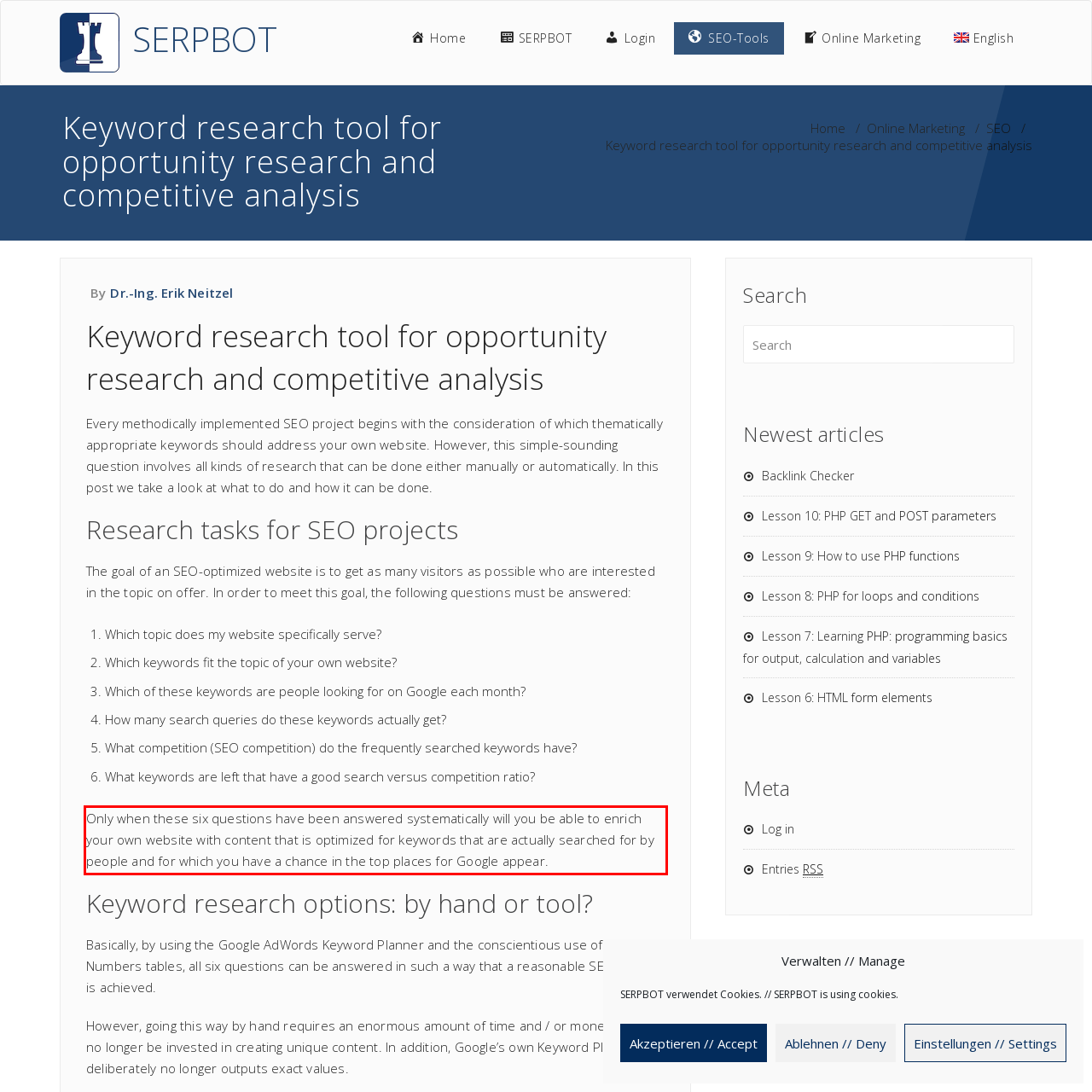Please look at the webpage screenshot and extract the text enclosed by the red bounding box.

Only when these six questions have been answered systematically will you be able to enrich your own website with content that is optimized for keywords that are actually searched for by people and for which you have a chance in the top places for Google appear.